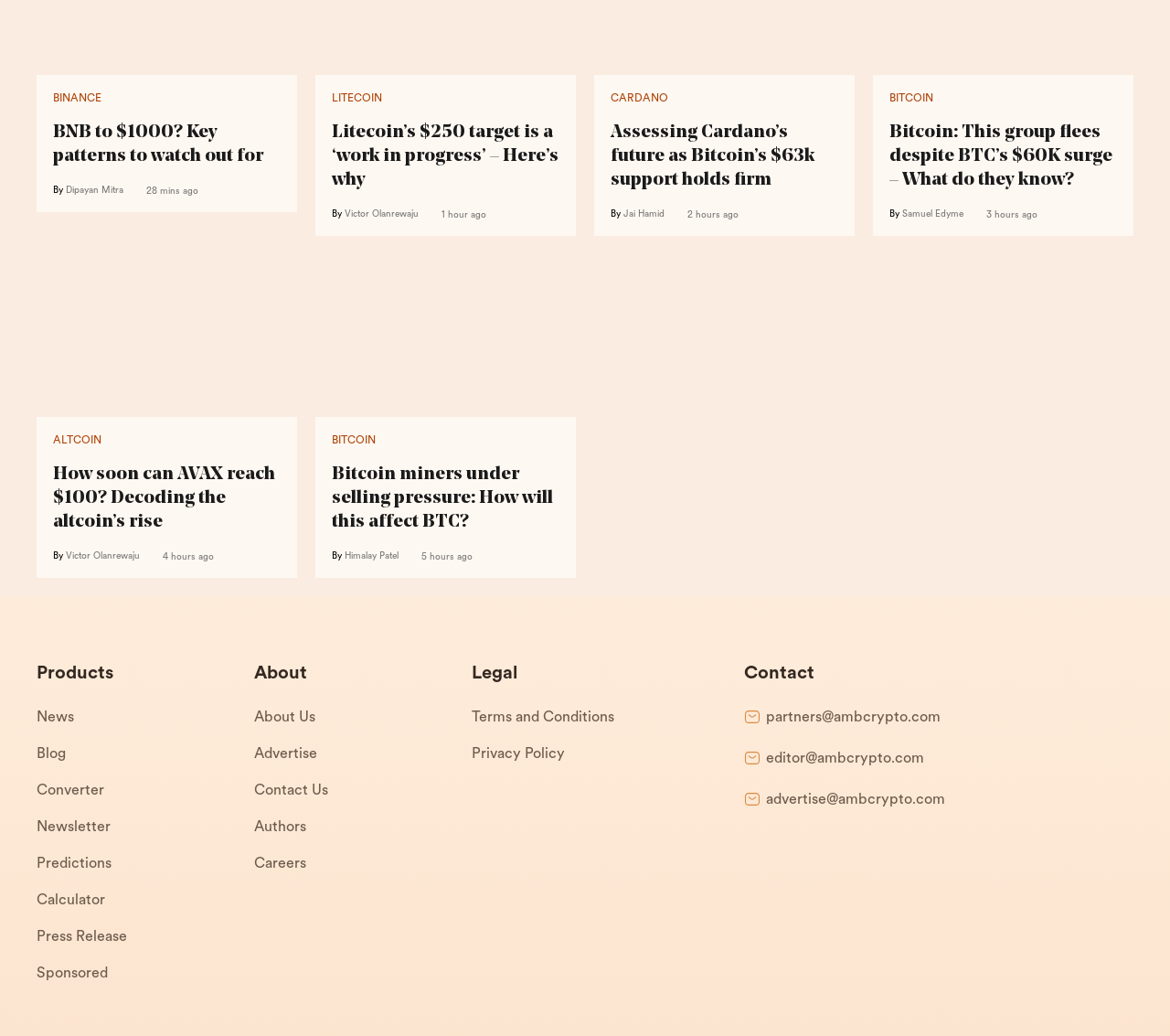Find the bounding box coordinates of the element to click in order to complete the given instruction: "Read the news about Litecoin."

[0.284, 0.117, 0.478, 0.185]